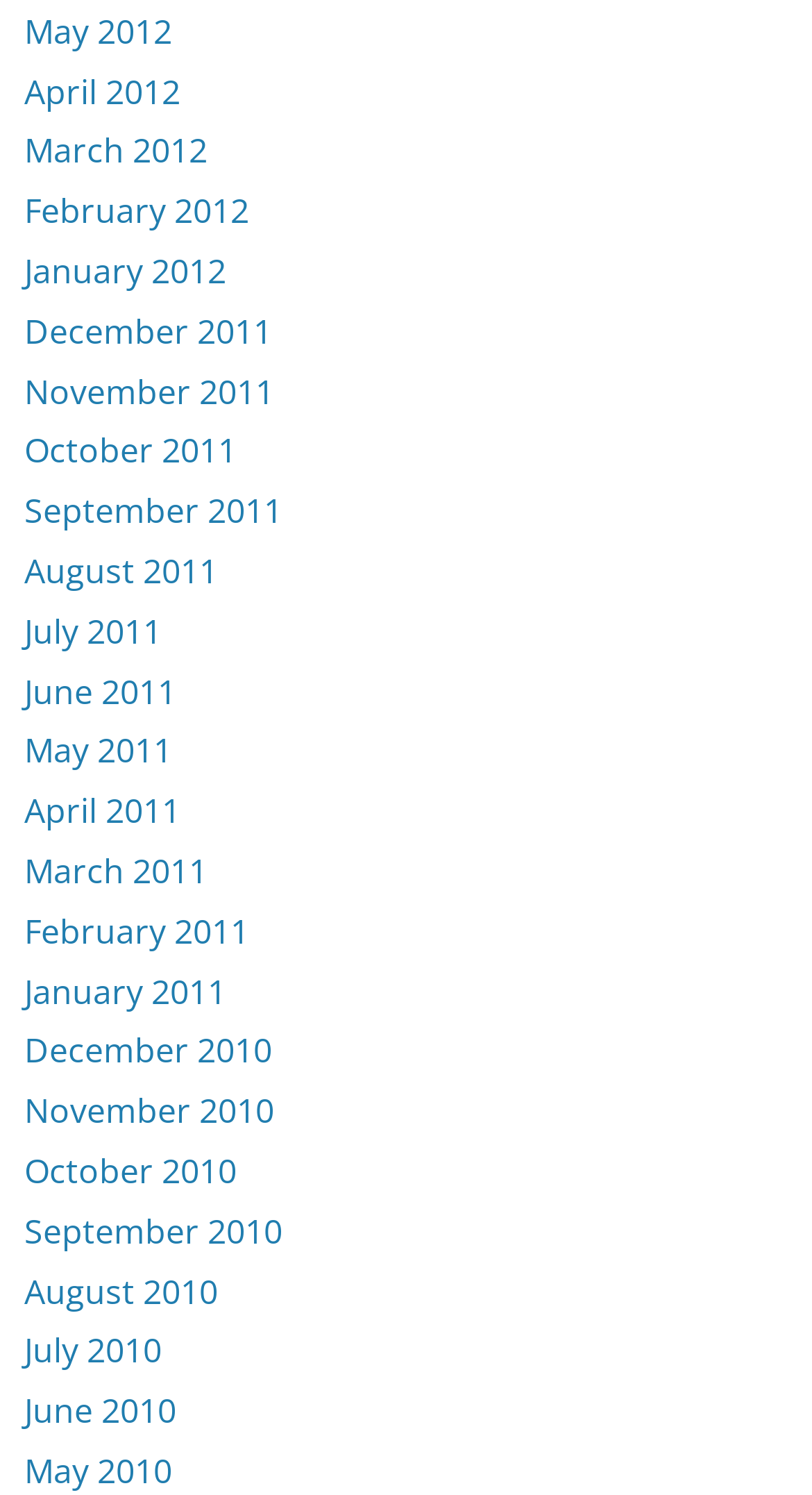Find the bounding box of the UI element described as: "Search box". The bounding box coordinates should be given as four float values between 0 and 1, i.e., [left, top, right, bottom].

None